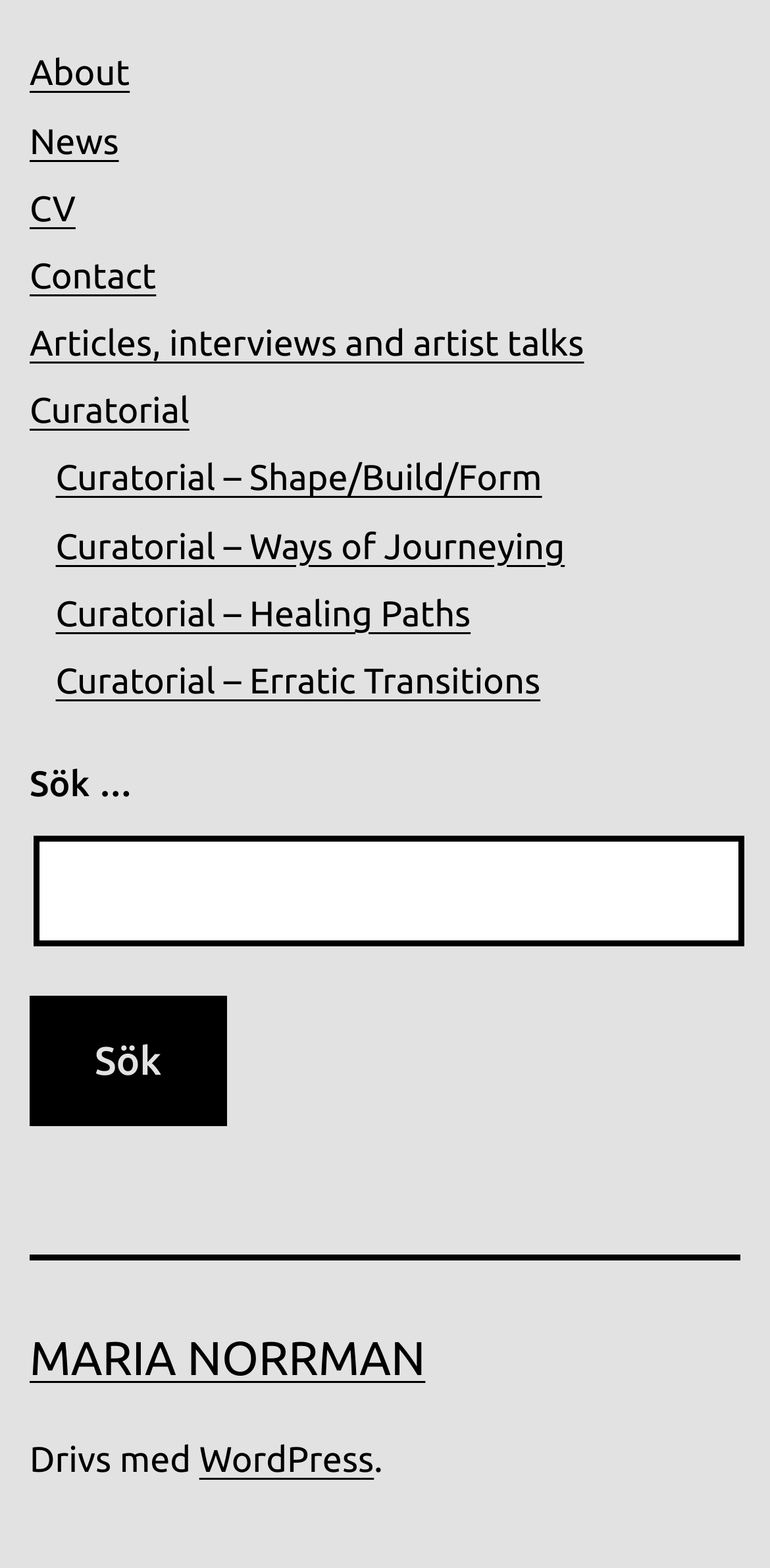How many links are under the 'Curatorial' category?
Offer a detailed and full explanation in response to the question.

Under the 'Curatorial' link, there are four sub-links: 'Shape/Build/Form', 'Ways of Journeying', 'Healing Paths', and 'Erratic Transitions'.